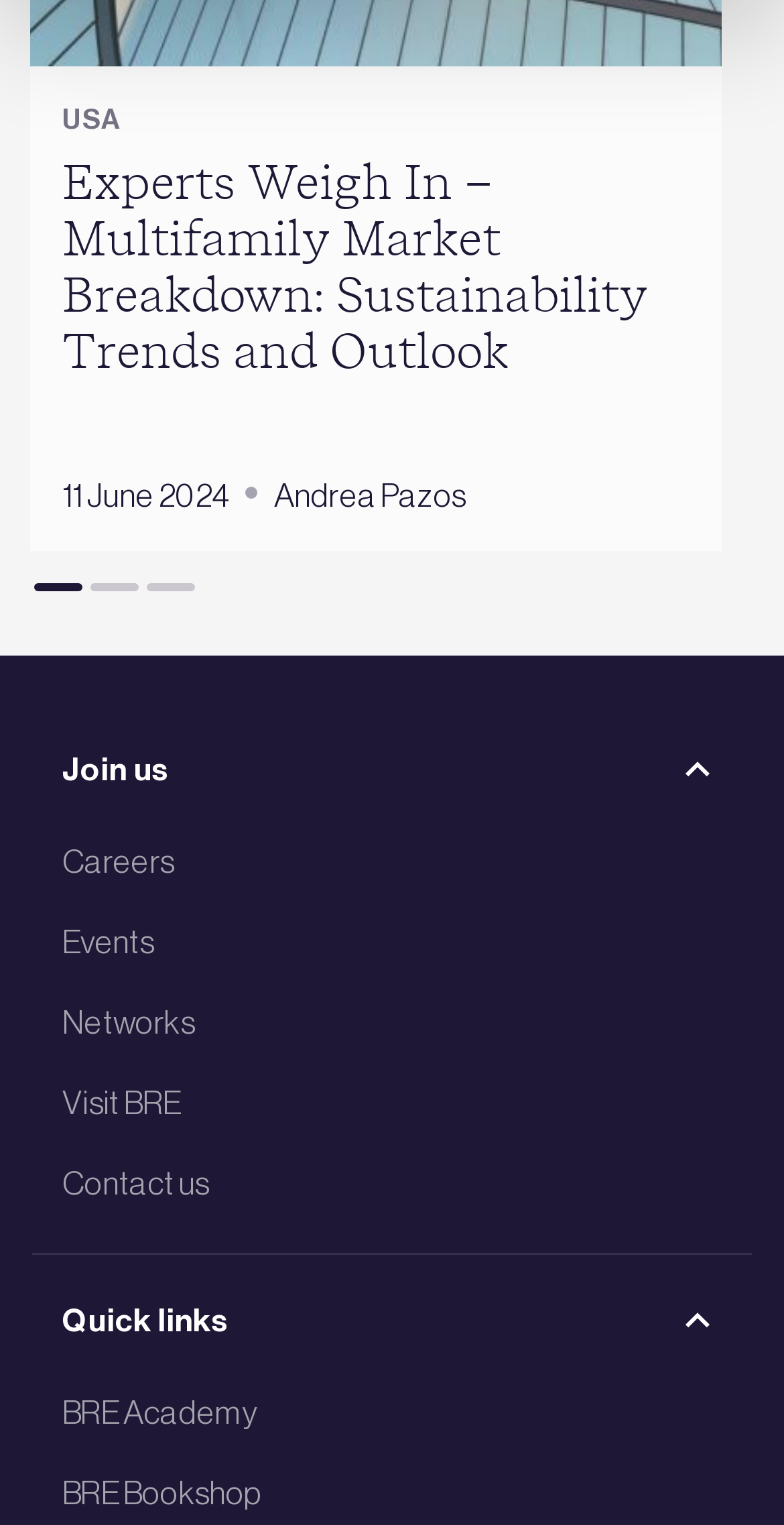How many pages are there in the article?
Please provide a detailed answer to the question.

There are three buttons at the bottom of the page, labeled '1', '2', and '3', indicating that the article has three pages.